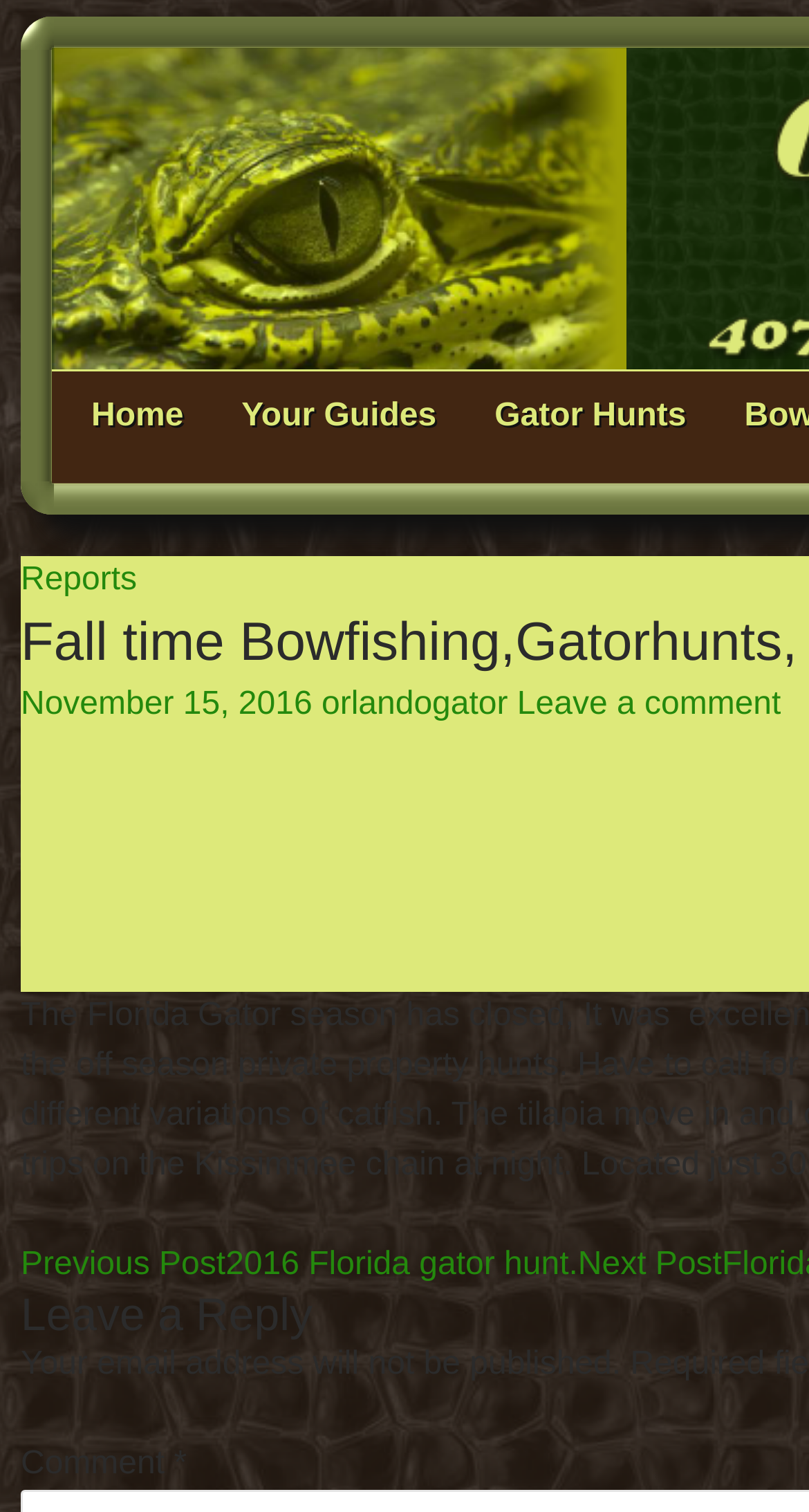Please identify the bounding box coordinates of the element I need to click to follow this instruction: "explore gator hunts".

[0.611, 0.263, 0.848, 0.287]